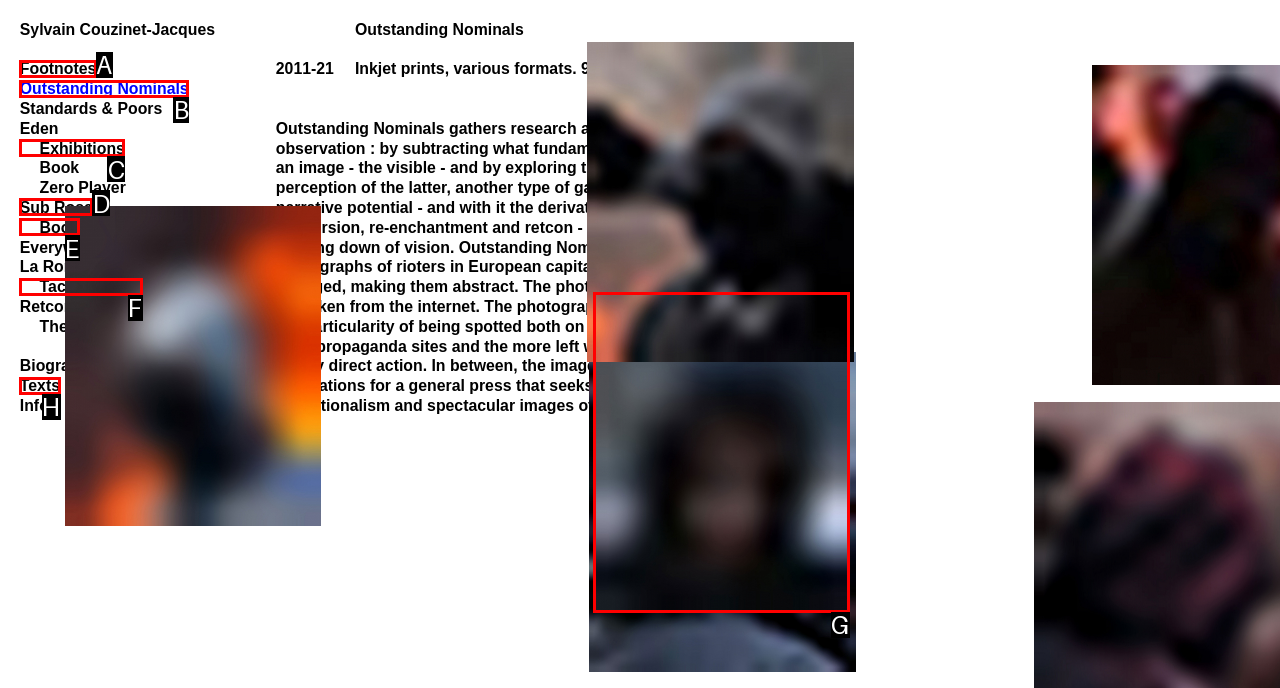Specify which element within the red bounding boxes should be clicked for this task: Read texts Respond with the letter of the correct option.

H